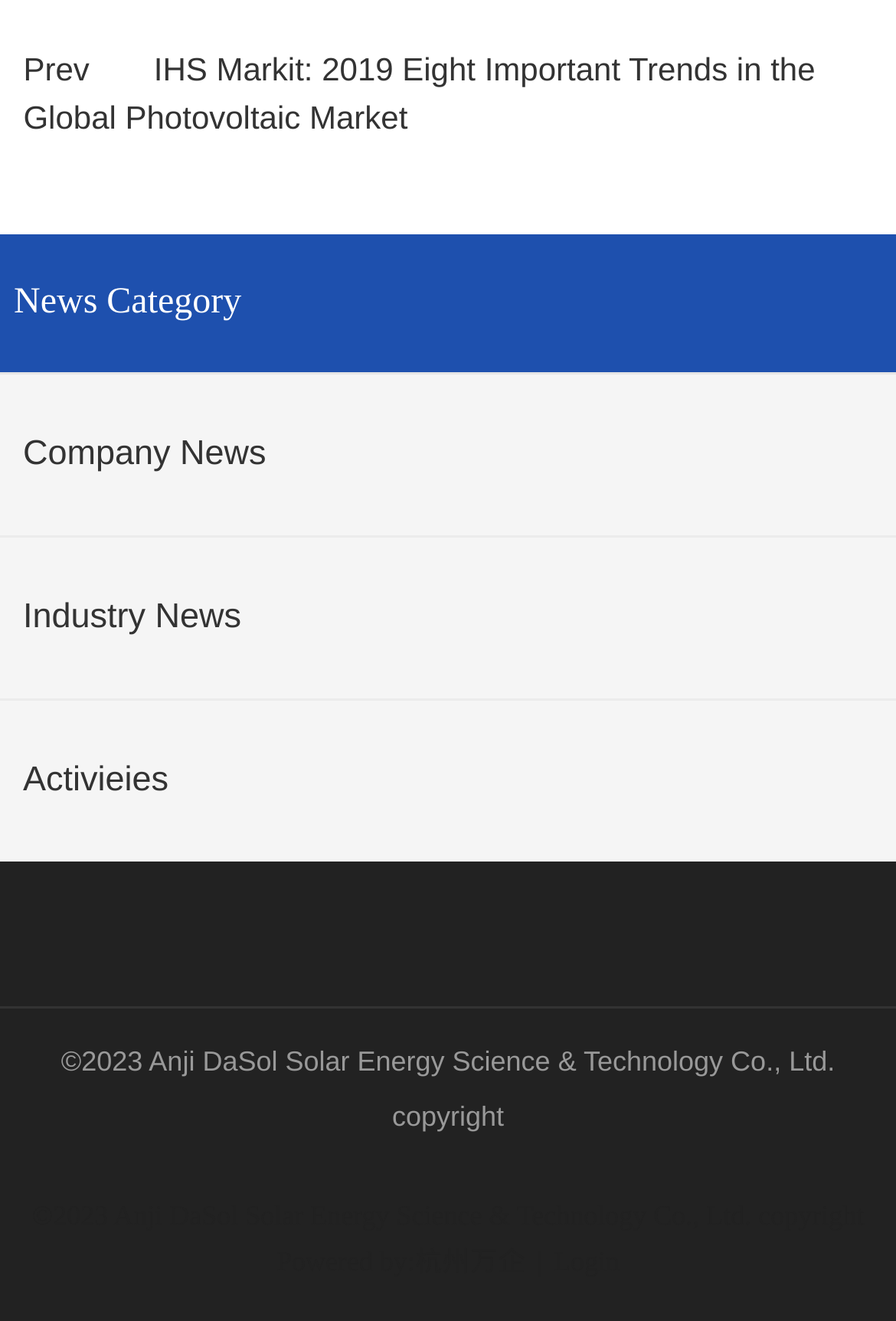Locate the bounding box coordinates of the area that needs to be clicked to fulfill the following instruction: "View company news". The coordinates should be in the format of four float numbers between 0 and 1, namely [left, top, right, bottom].

[0.0, 0.283, 0.323, 0.405]